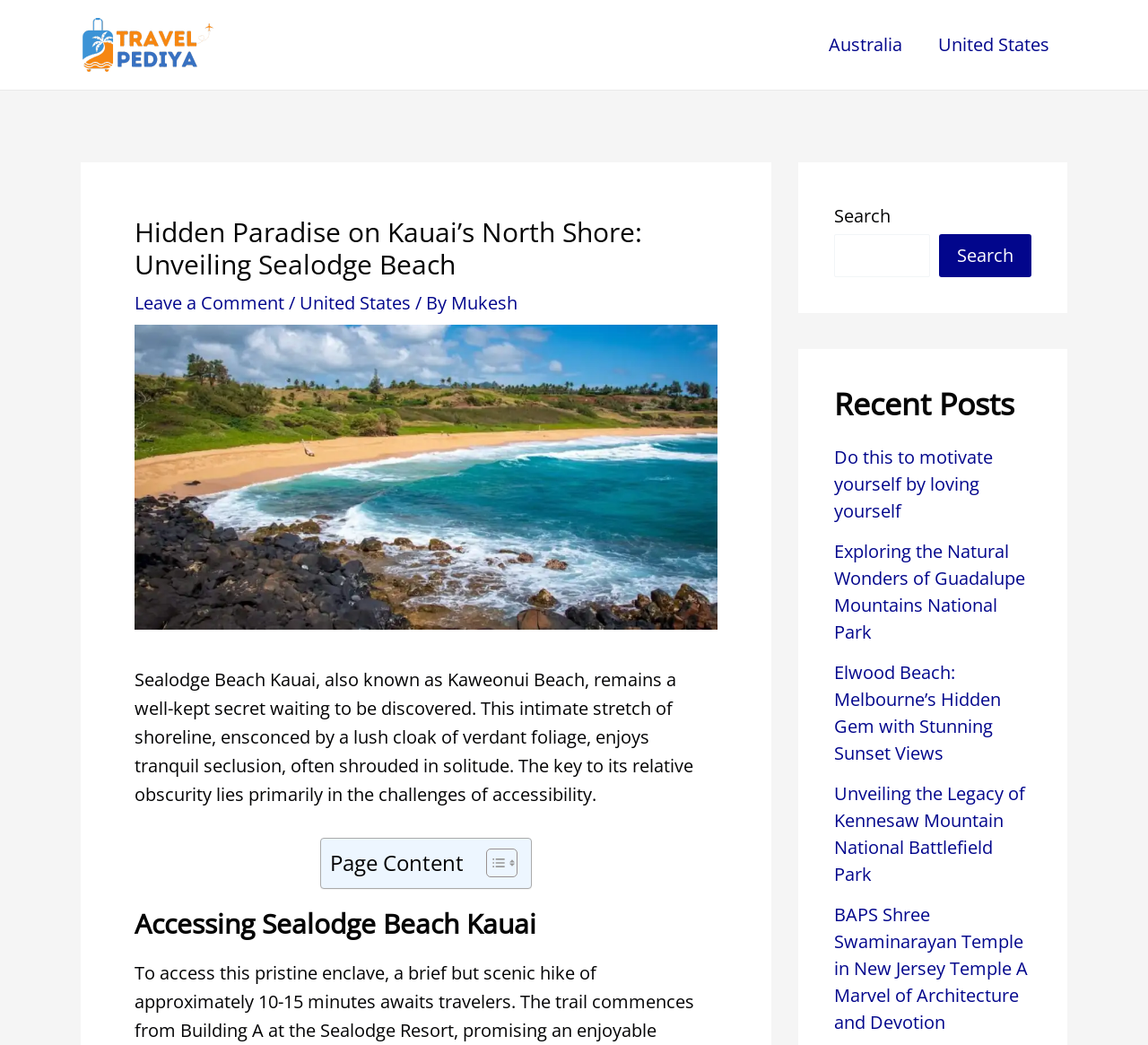Please reply to the following question using a single word or phrase: 
What is the author of the article?

Mukesh